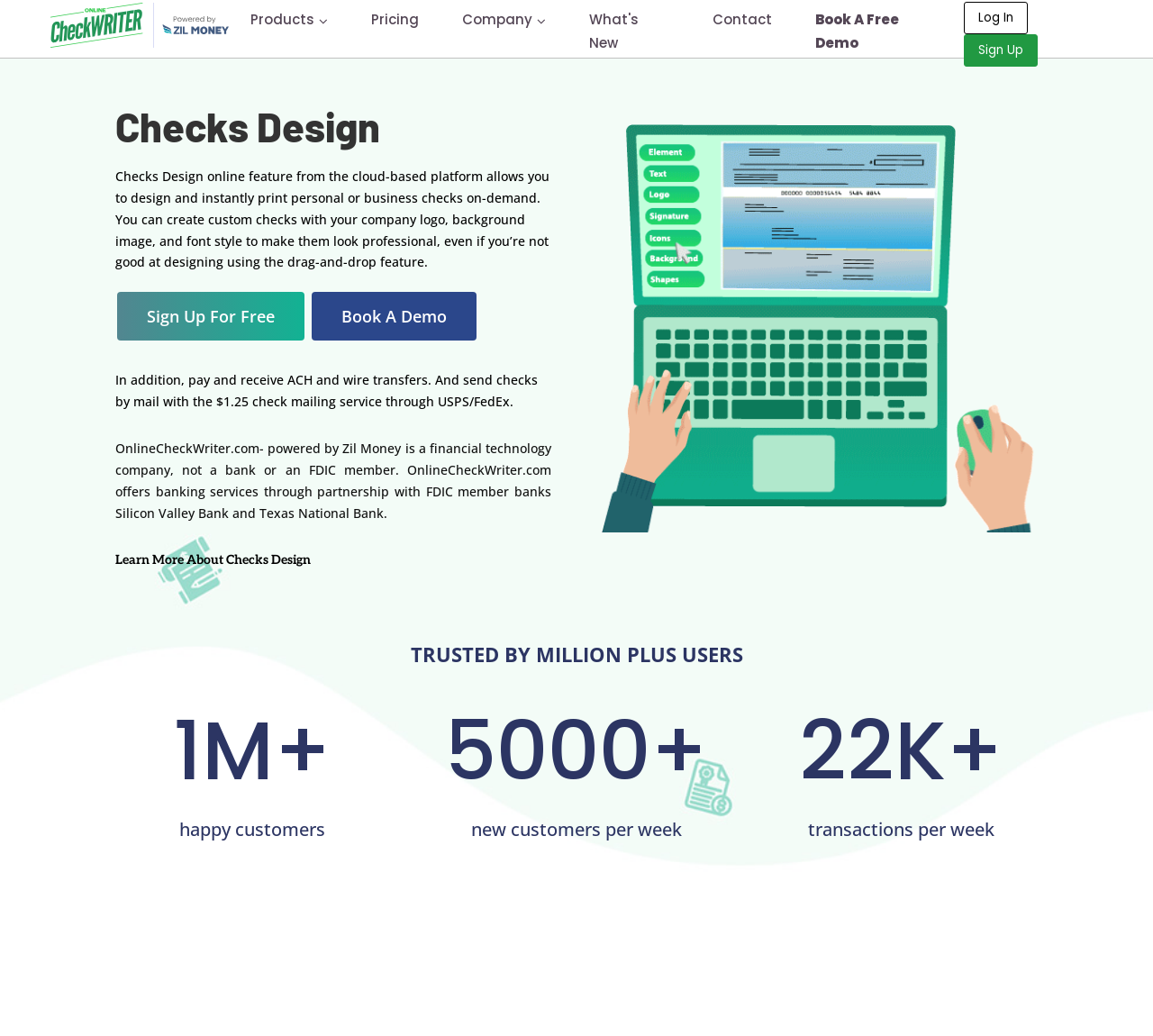Specify the bounding box coordinates of the area to click in order to execute this command: 'Search this site'. The coordinates should consist of four float numbers ranging from 0 to 1, and should be formatted as [left, top, right, bottom].

None